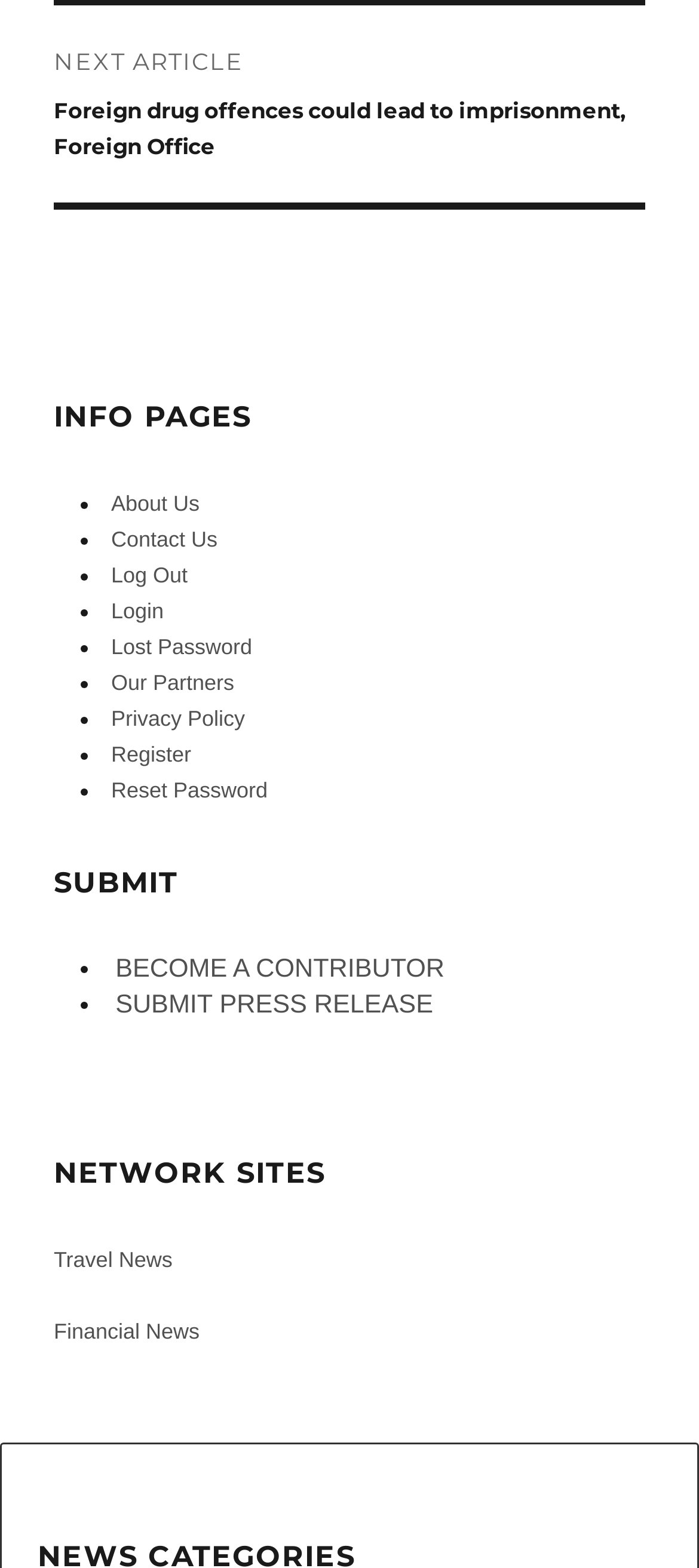Can you pinpoint the bounding box coordinates for the clickable element required for this instruction: "Read the Privacy Policy"? The coordinates should be four float numbers between 0 and 1, i.e., [left, top, right, bottom].

[0.159, 0.45, 0.35, 0.466]